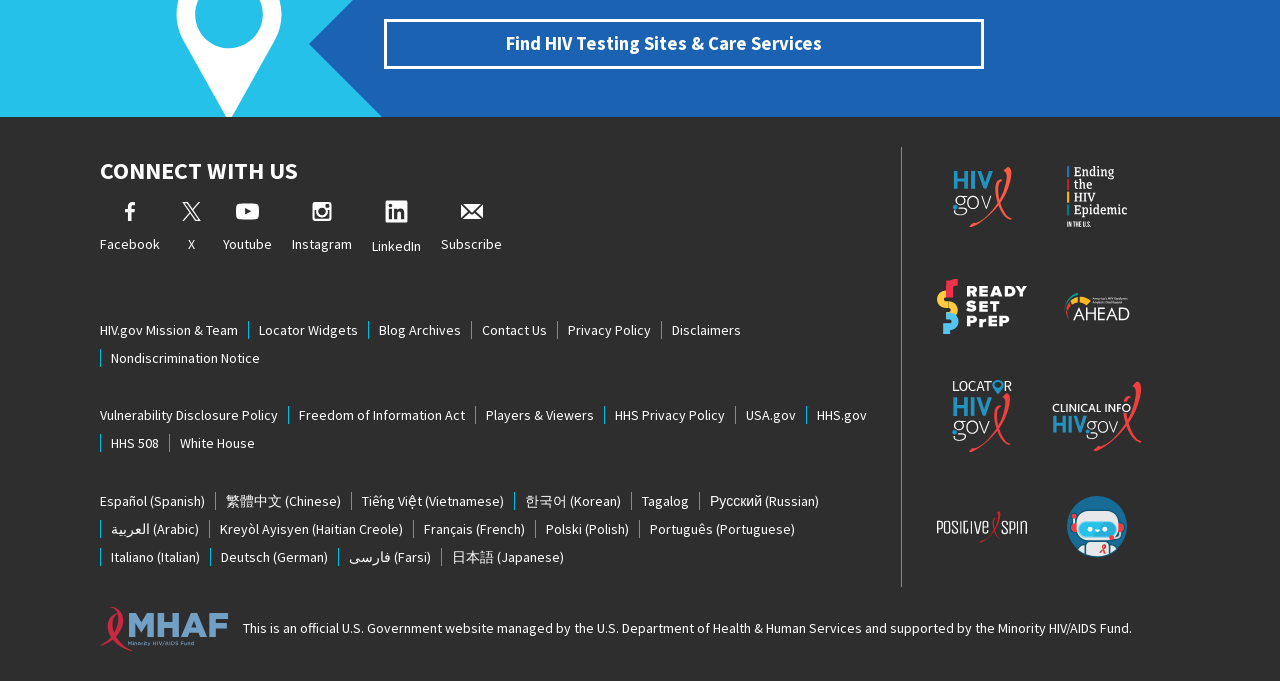Examine the image and give a thorough answer to the following question:
What is the purpose of the search bar?

The search bar is located at the top of the webpage with a placeholder text 'Find HIV Testing Sites & Care Services', indicating that users can input keywords to search for HIV testing sites and care services.